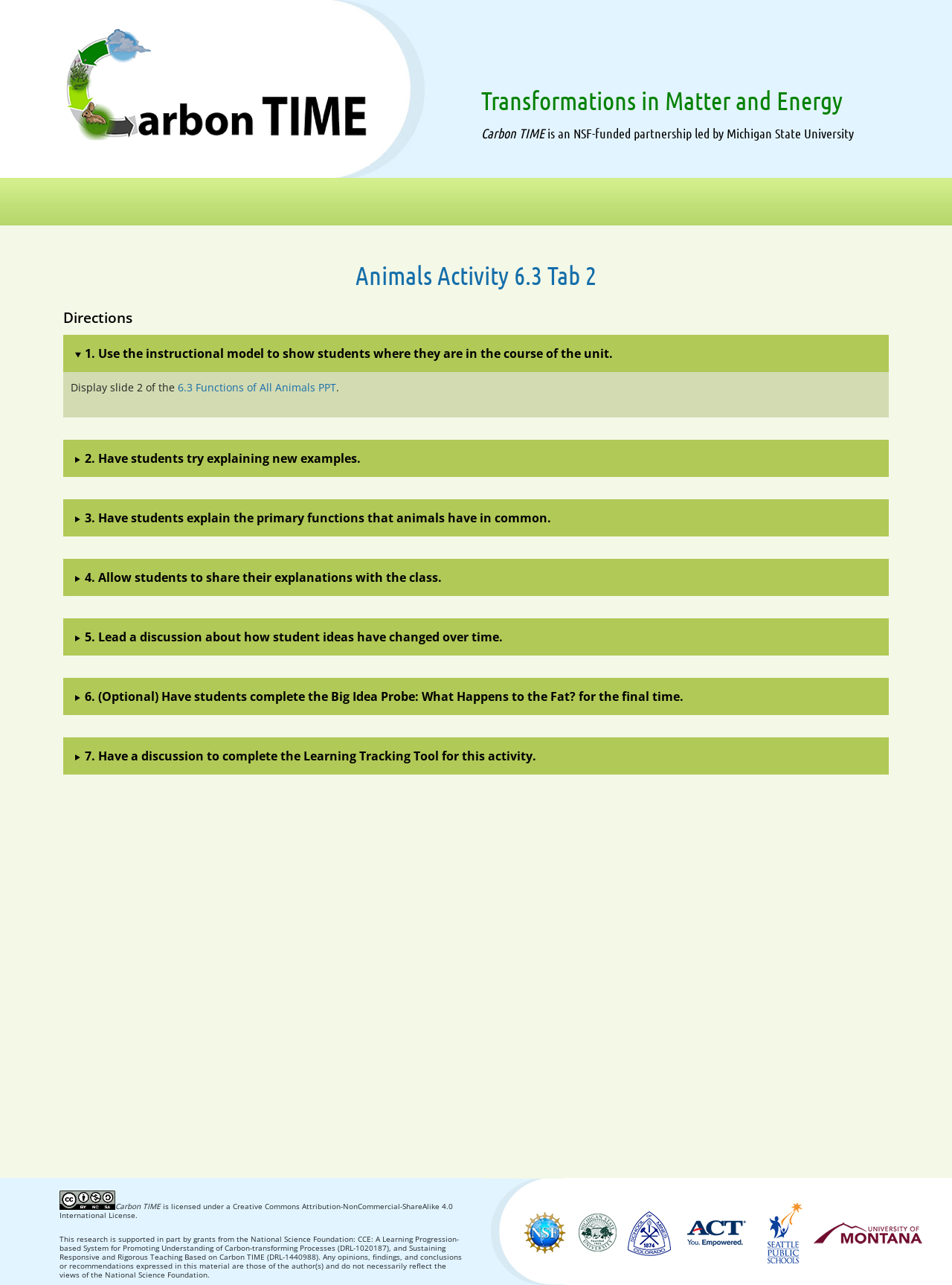Please determine the bounding box coordinates of the clickable area required to carry out the following instruction: "Click the '6.3 Functions of All Animals PPT' link". The coordinates must be four float numbers between 0 and 1, represented as [left, top, right, bottom].

[0.187, 0.296, 0.353, 0.307]